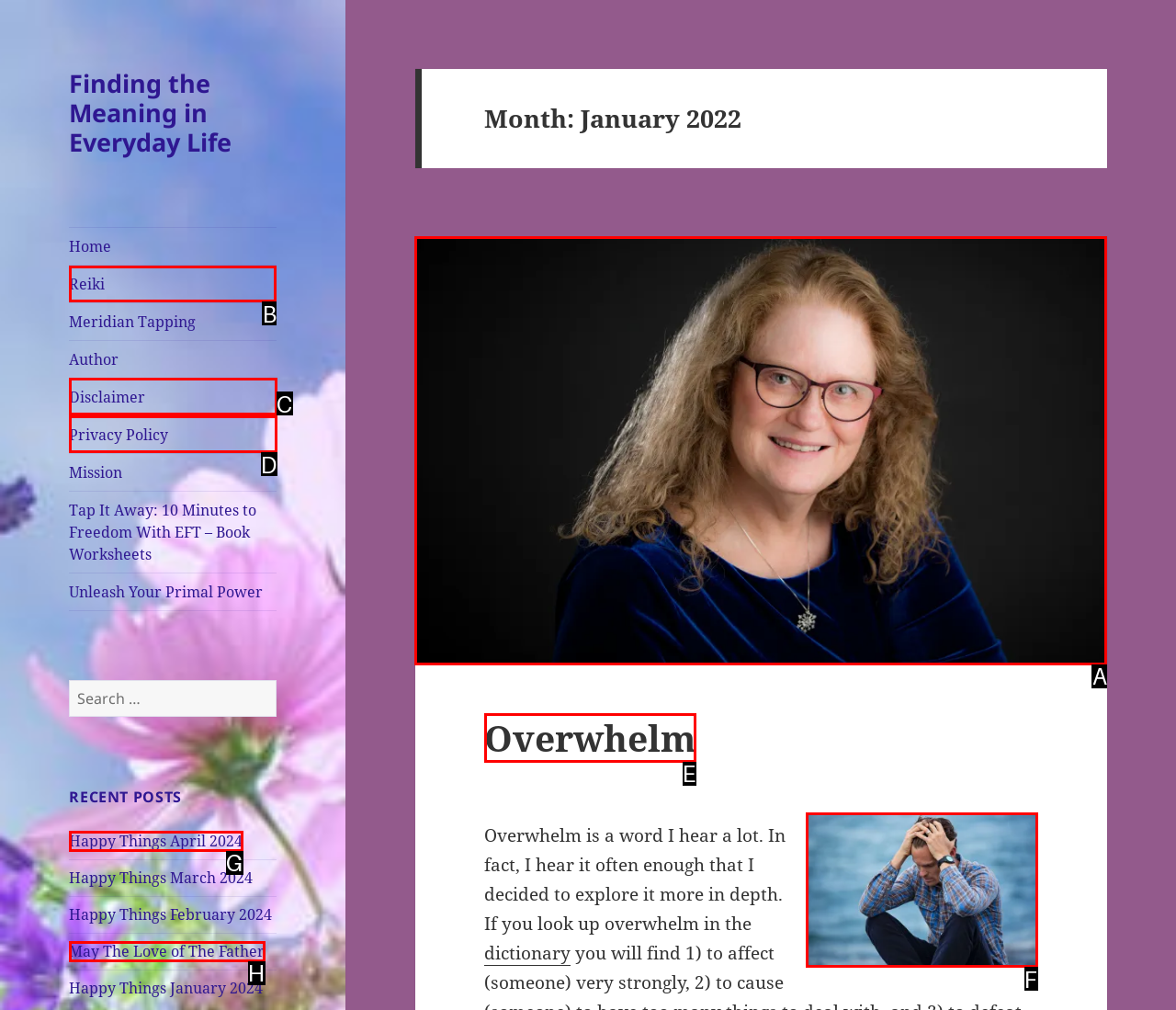For the instruction: Learn about Reiki, determine the appropriate UI element to click from the given options. Respond with the letter corresponding to the correct choice.

B